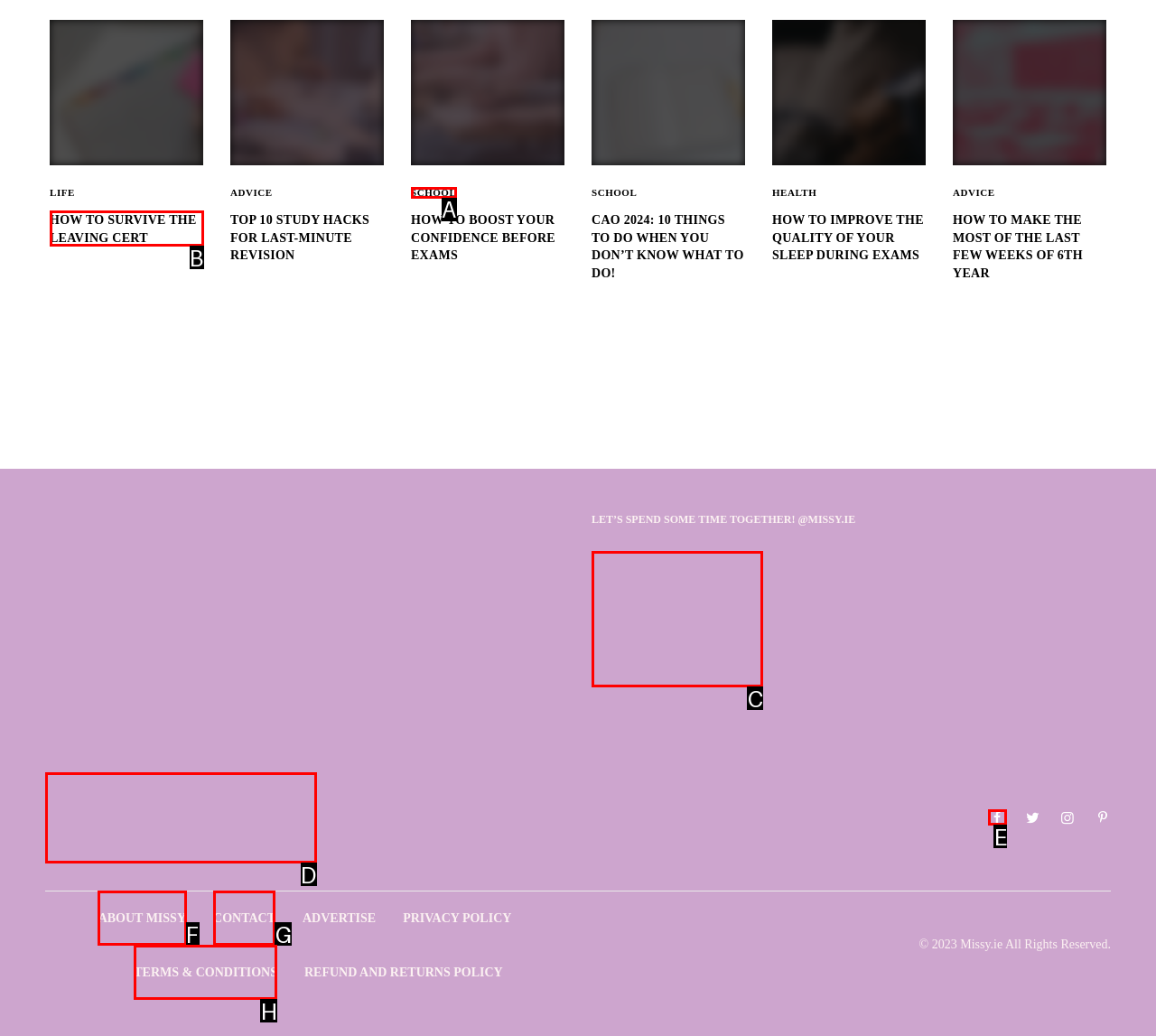Identify which lettered option completes the task: Read the article 'HOW TO SURVIVE THE LEAVING CERT'. Provide the letter of the correct choice.

B